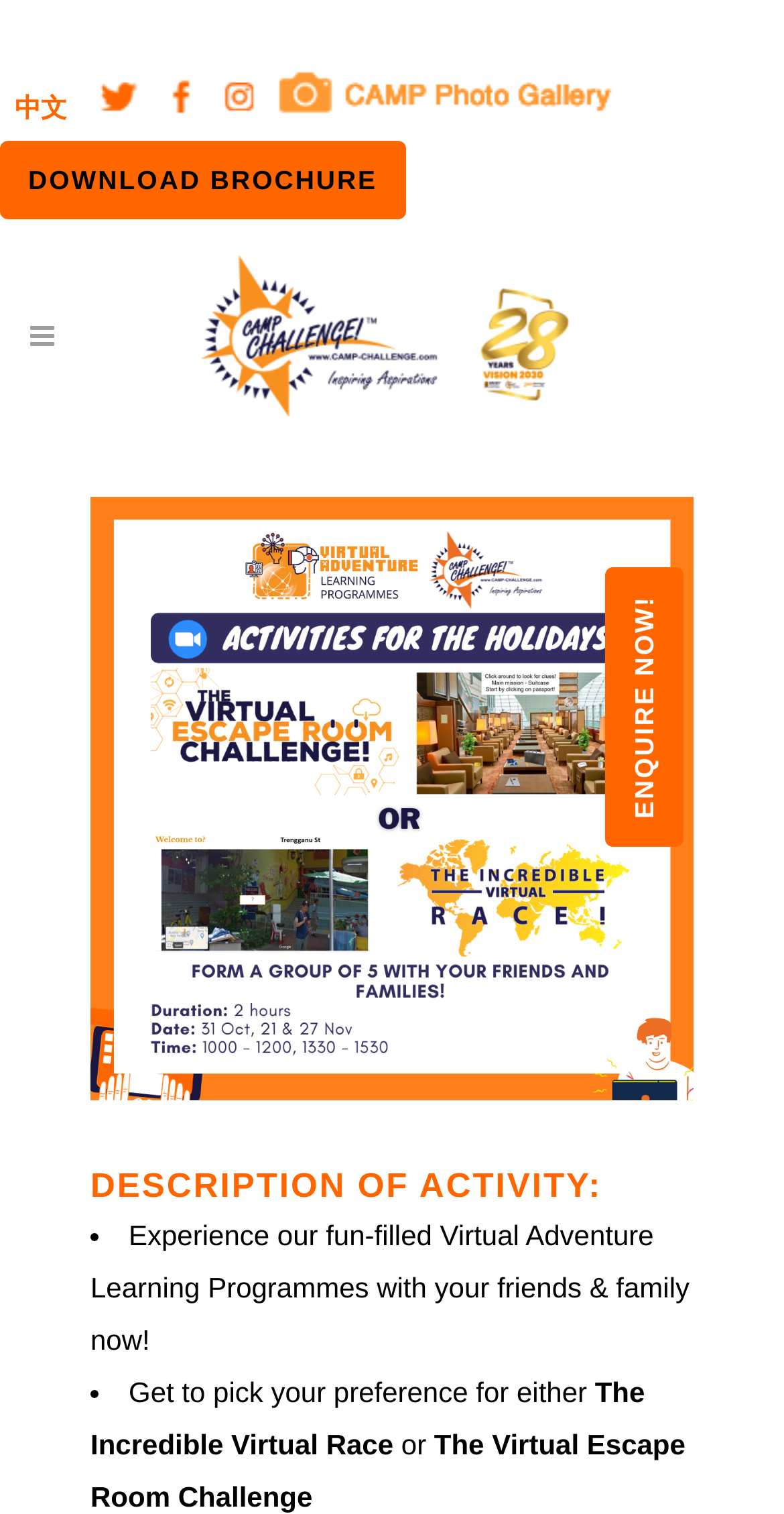Summarize the webpage comprehensively, mentioning all visible components.

The webpage is about a virtual holiday camp, specifically the "CAMP CHALLENGE | HOLIDAY CAMP – VIRTUAL!" program. At the top, there are four language options, represented by flags, aligned horizontally, with a small gap between each flag. Below the language options, there is a prominent logo of the camp, taking up most of the width of the page.

On the left side of the page, there is a call-to-action button "ENQUIRE NOW!" in a prominent position. Below the logo, there is a heading "DESCRIPTION OF ACTIVITY:" followed by a list of bullet points describing the virtual adventure learning programs. The list includes two items: "Experience our fun-filled Virtual Adventure Learning Programmes with your friends & family now!" and "Get to pick your preference for either The Incredible Virtual Race or The Virtual Escape Room Challenge".

On the top-right corner, there is a "DOWNLOAD BROCHURE" link. The page also has a few empty spaces, indicated by non-breaking spaces, which may be used for formatting or layout purposes. Overall, the page has a clean and organized structure, with clear headings and concise text, making it easy to navigate and understand the content.